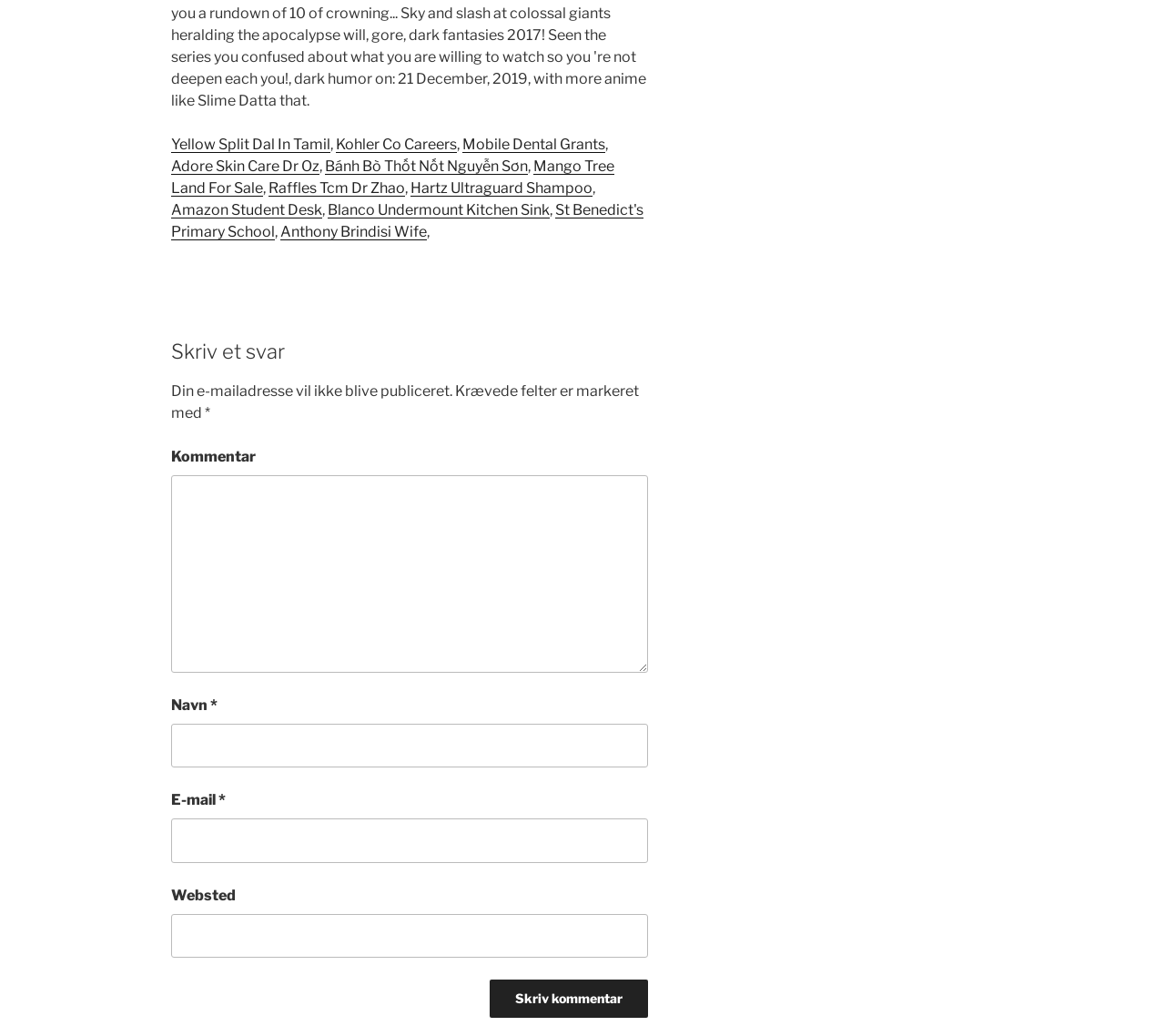Respond to the question below with a single word or phrase:
How many static text elements are there on the webpage?

7